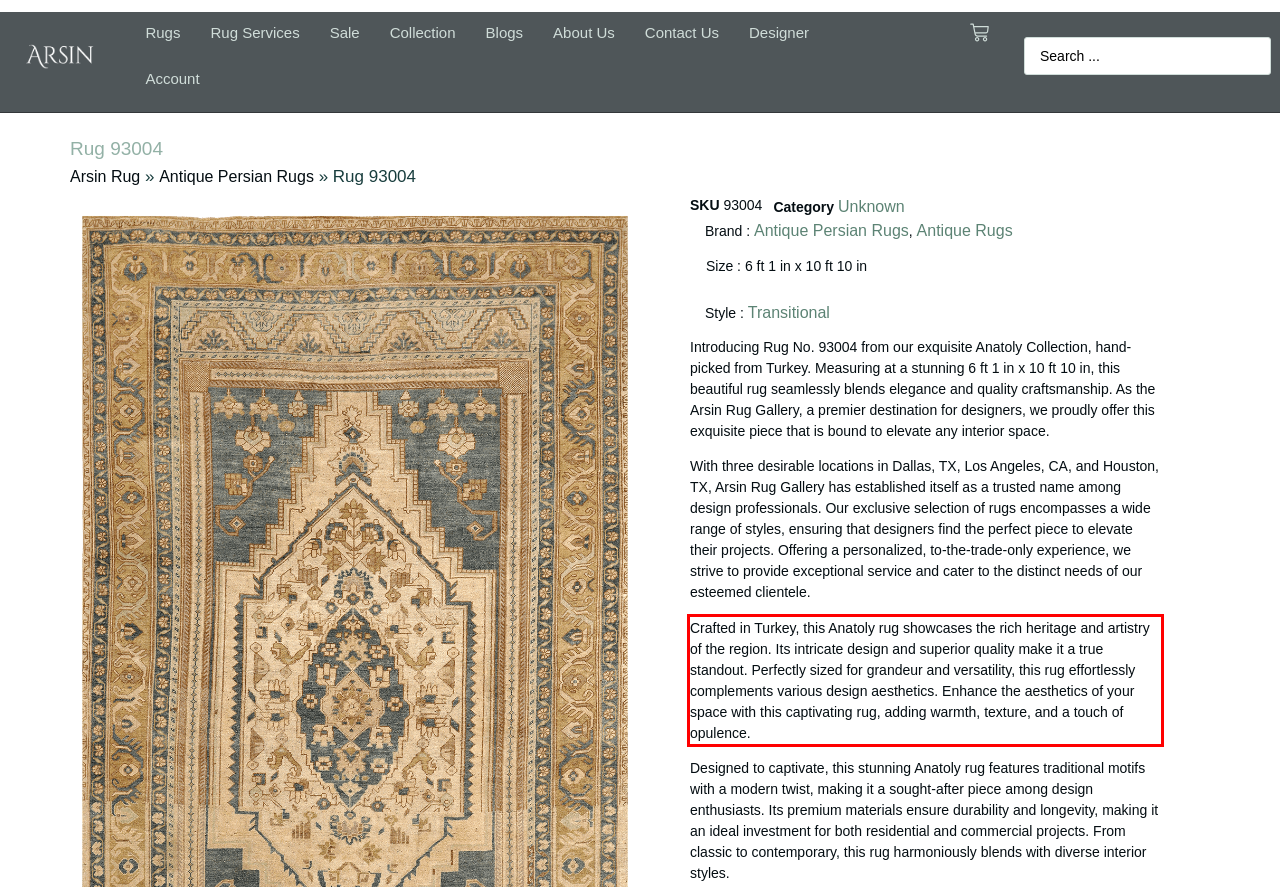In the given screenshot, locate the red bounding box and extract the text content from within it.

Crafted in Turkey, this Anatoly rug showcases the rich heritage and artistry of the region. Its intricate design and superior quality make it a true standout. Perfectly sized for grandeur and versatility, this rug effortlessly complements various design aesthetics. Enhance the aesthetics of your space with this captivating rug, adding warmth, texture, and a touch of opulence.